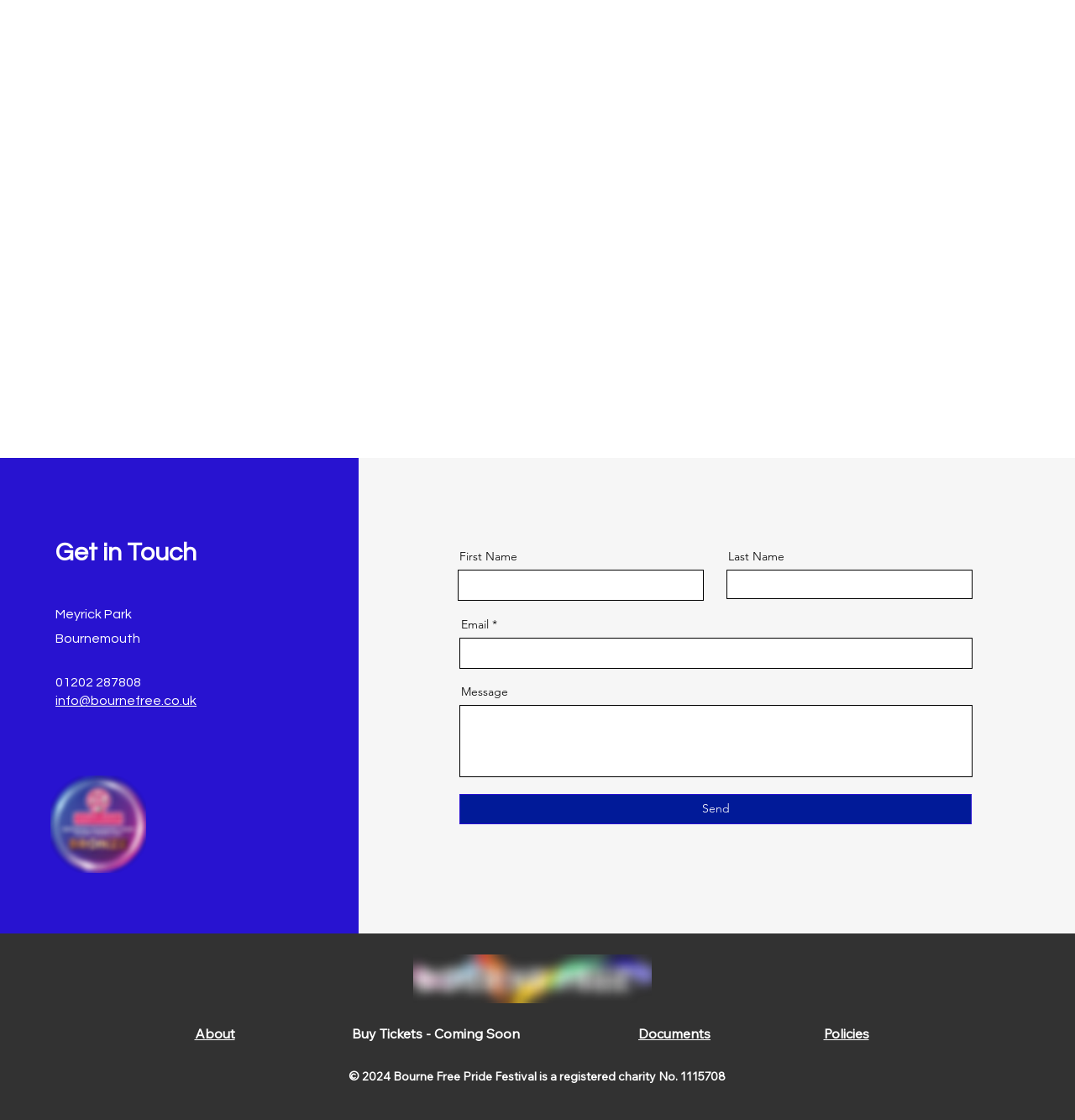Find the bounding box coordinates of the element's region that should be clicked in order to follow the given instruction: "Learn more about the 'American Studies' double major". The coordinates should consist of four float numbers between 0 and 1, i.e., [left, top, right, bottom].

None